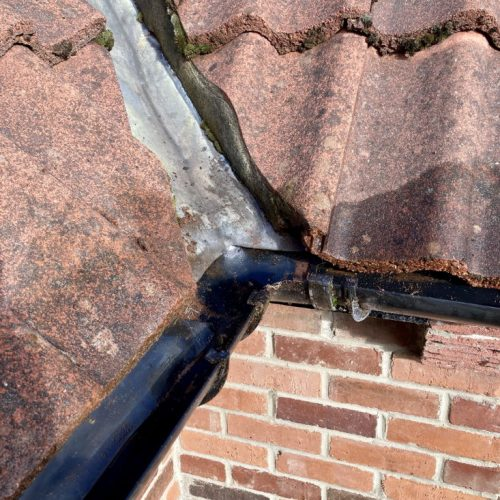Answer the following query concisely with a single word or phrase:
Why is gutter maintenance important?

To prevent property damage